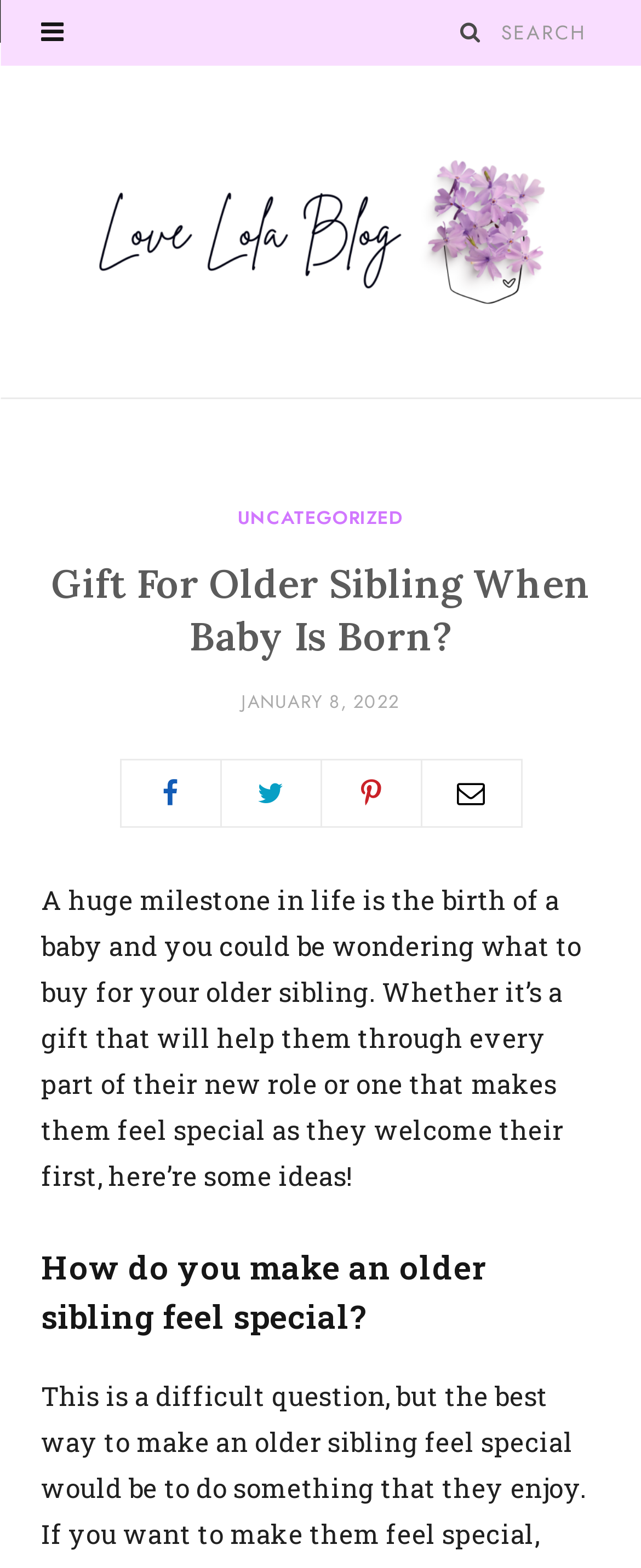Please respond to the question with a concise word or phrase:
What is the subheading below the main heading?

How do you make an older sibling feel special?